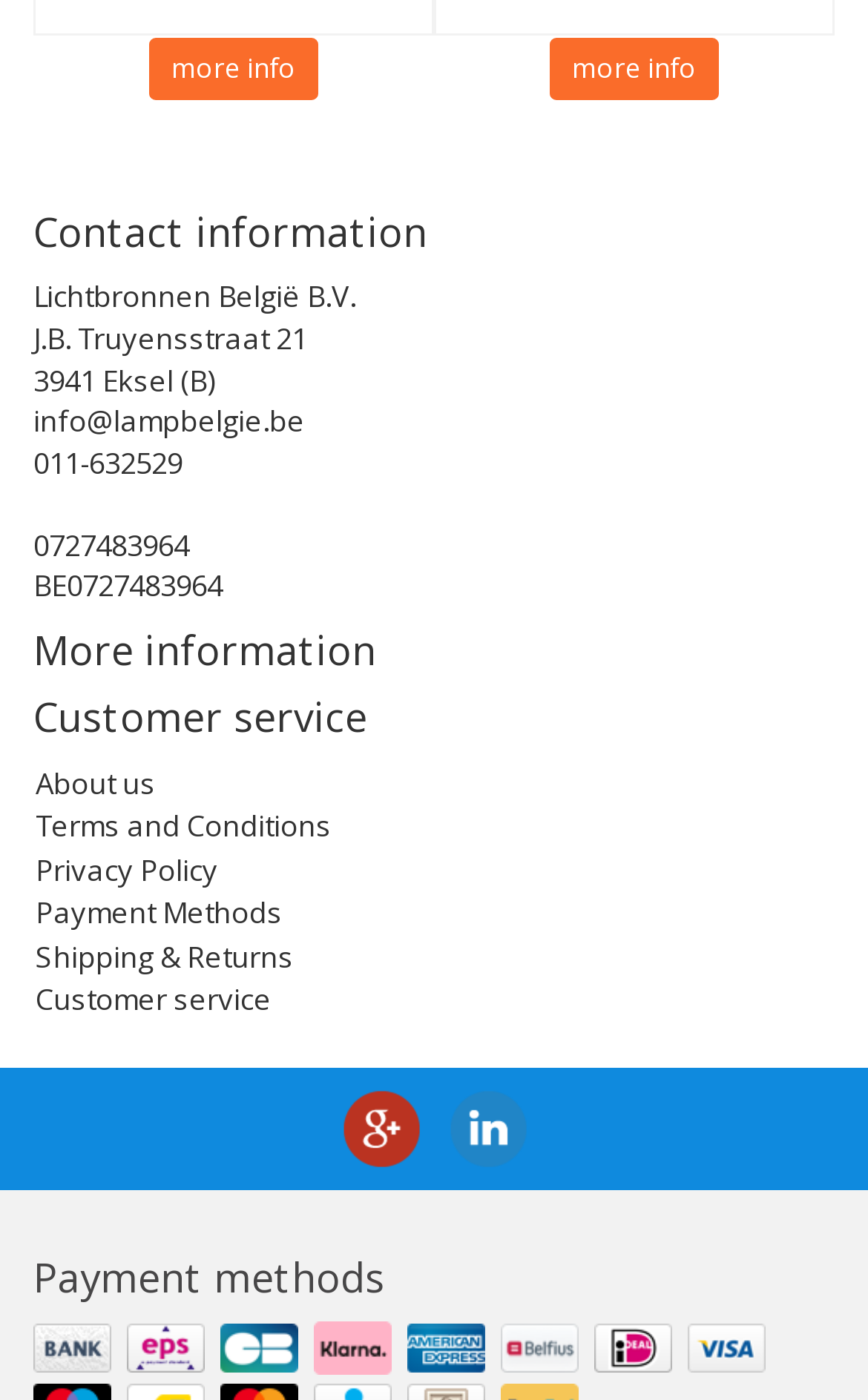What is the email address?
Please describe in detail the information shown in the image to answer the question.

I found the email address by looking at the link element with the content 'info@lampbelgie.be' which is located under the 'Contact information' heading.